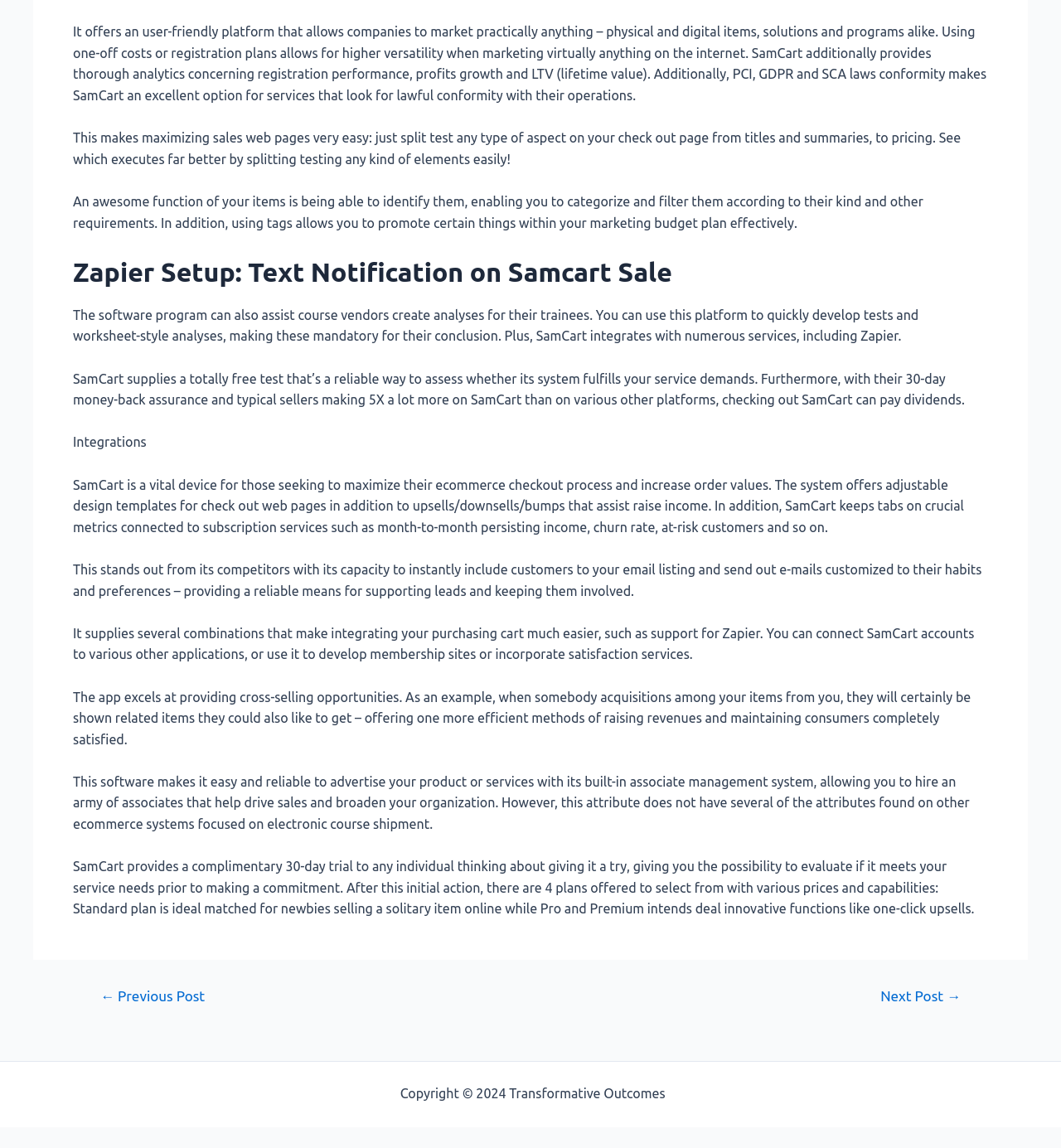What is the duration of the free trial?
Please provide a comprehensive answer based on the visual information in the image.

The webpage mentions that SamCart offers a free 30-day trial, allowing users to test the platform and its features before committing to a paid plan.